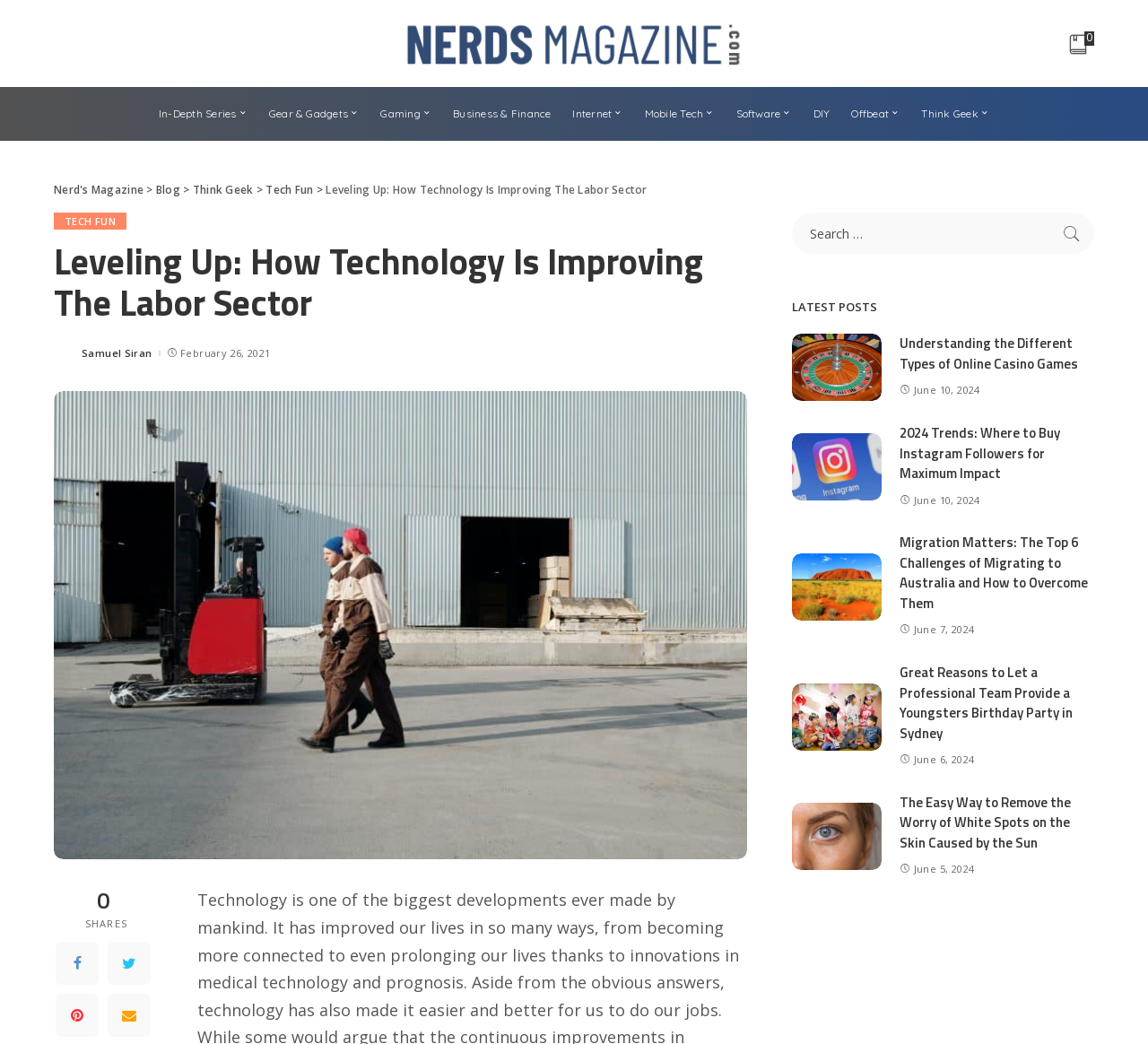Provide a brief response in the form of a single word or phrase:
What social media platforms are available for sharing?

b, d, P